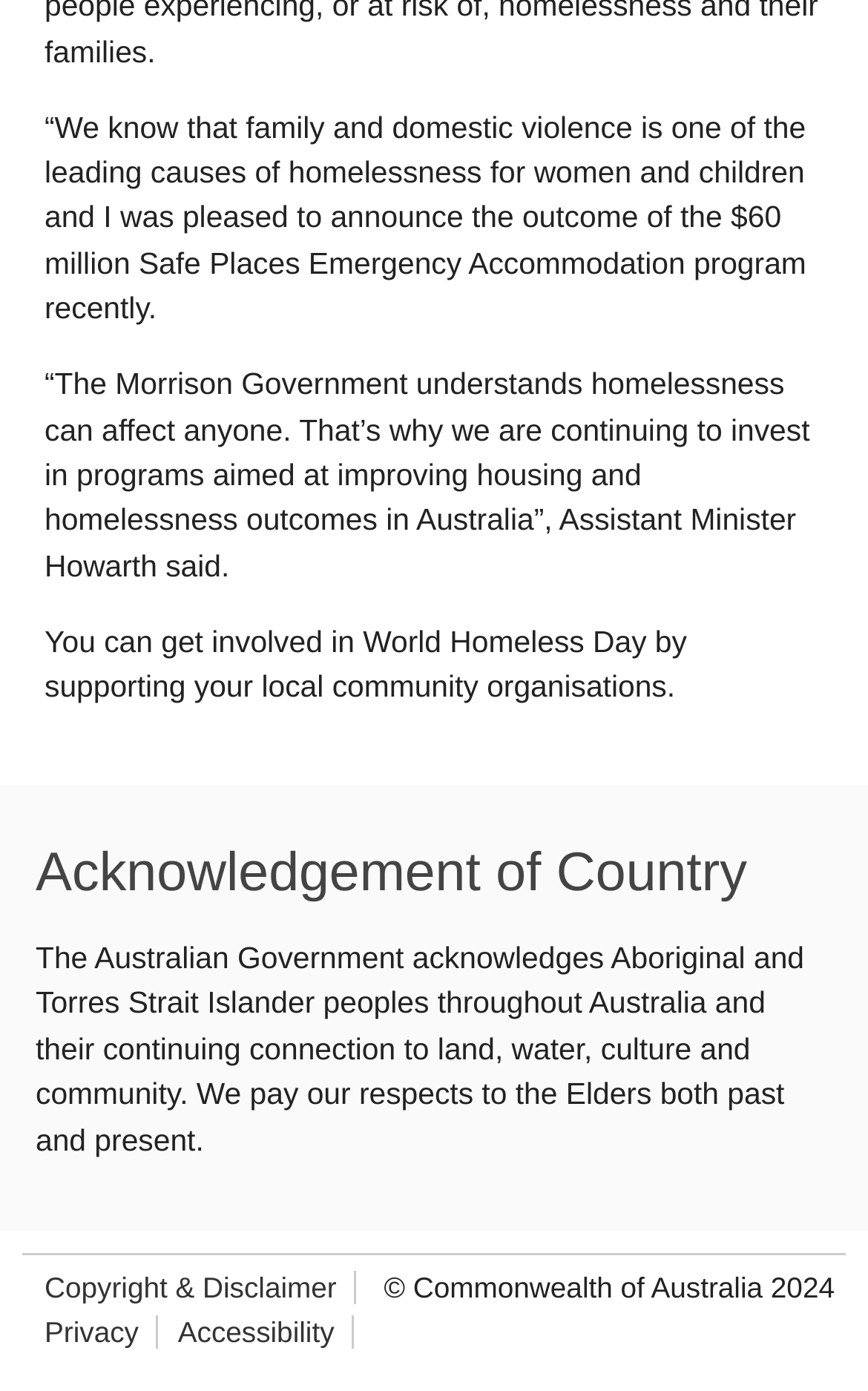Please answer the following question using a single word or phrase: 
What is the copyright year of the webpage?

2024